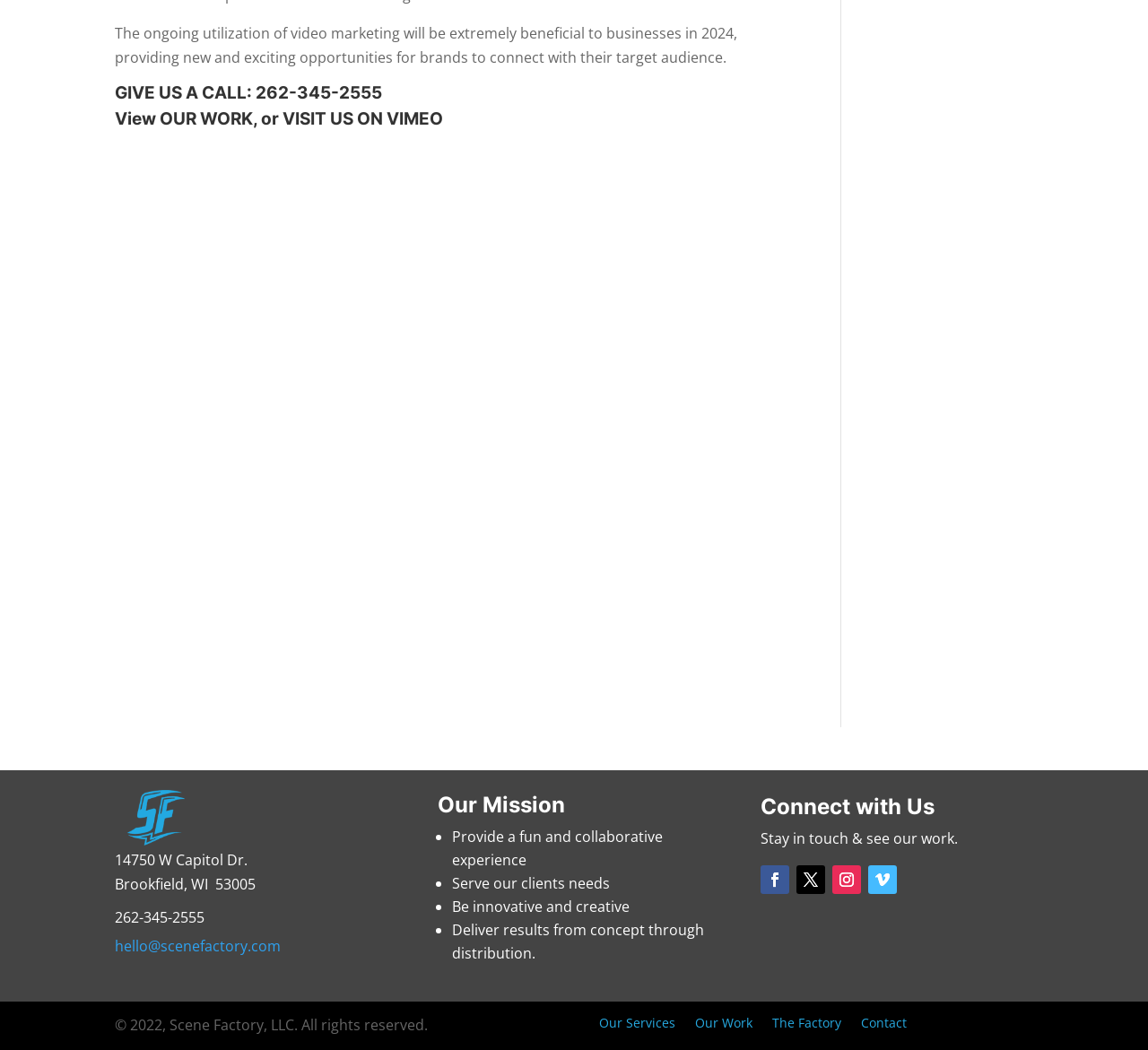What is the phone number to give a call?
Based on the screenshot, respond with a single word or phrase.

262-345-2555